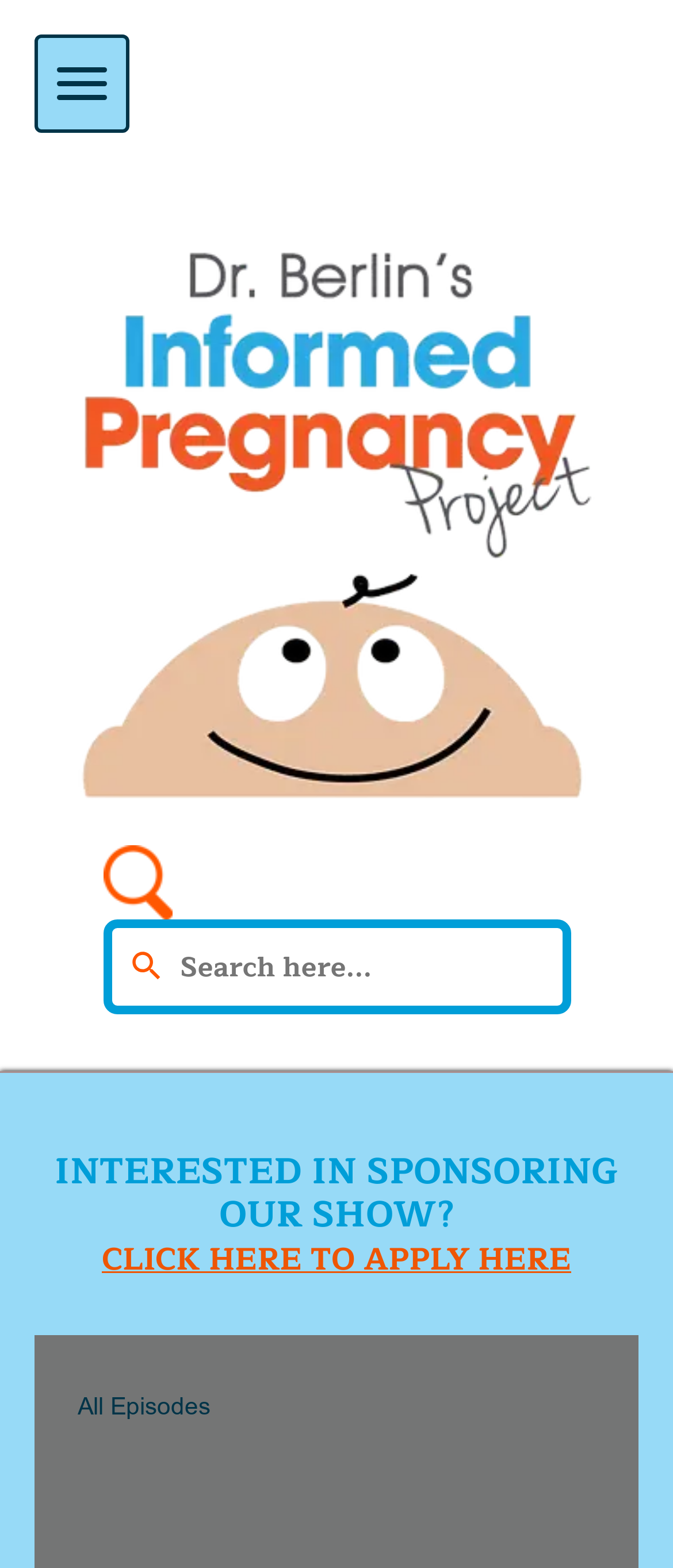Provide a one-word or brief phrase answer to the question:
What is the logo of the website?

Logo